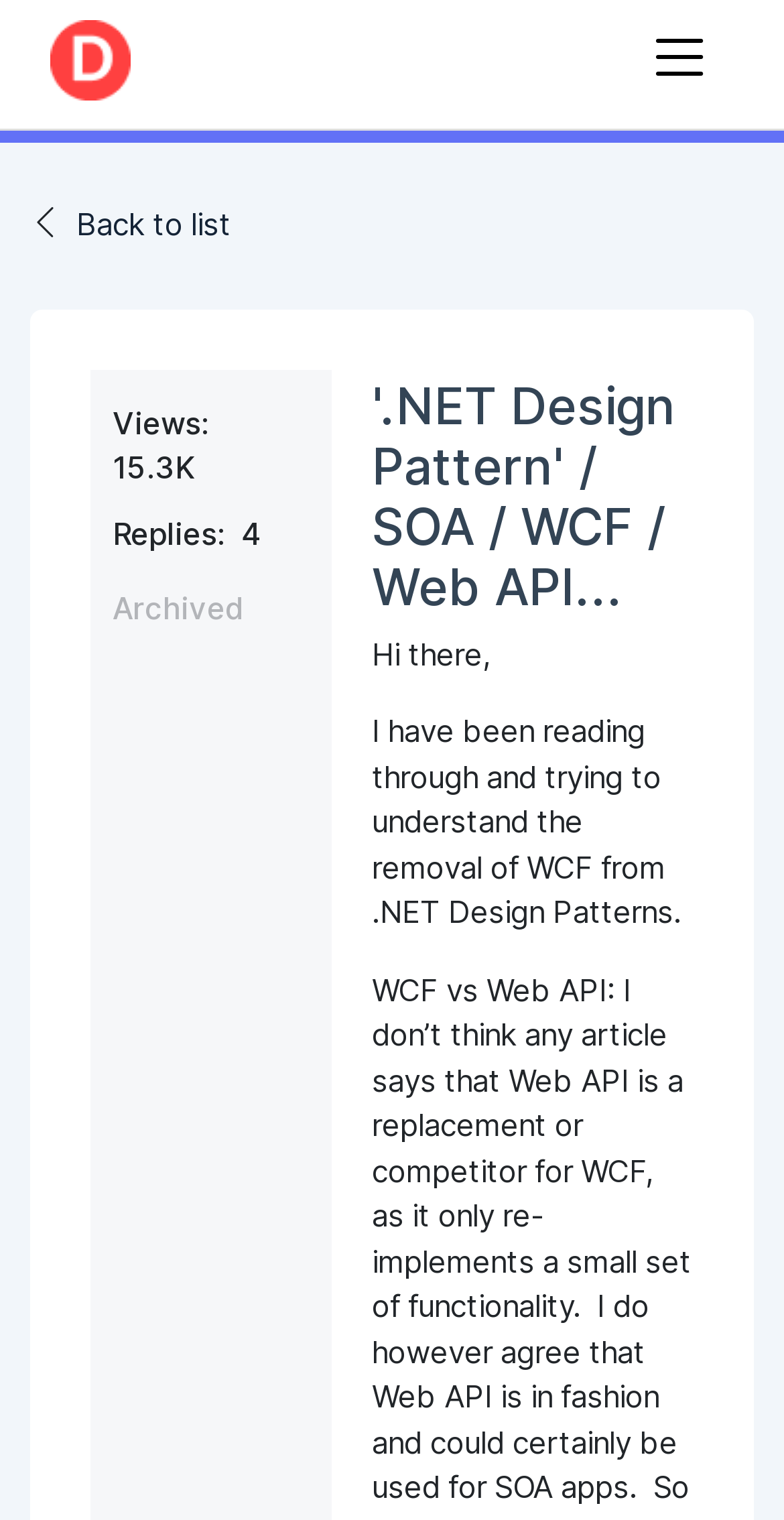Determine the bounding box for the HTML element described here: "alt="Dofactory.com"". The coordinates should be given as [left, top, right, bottom] with each number being a float between 0 and 1.

[0.0, 0.0, 0.231, 0.066]